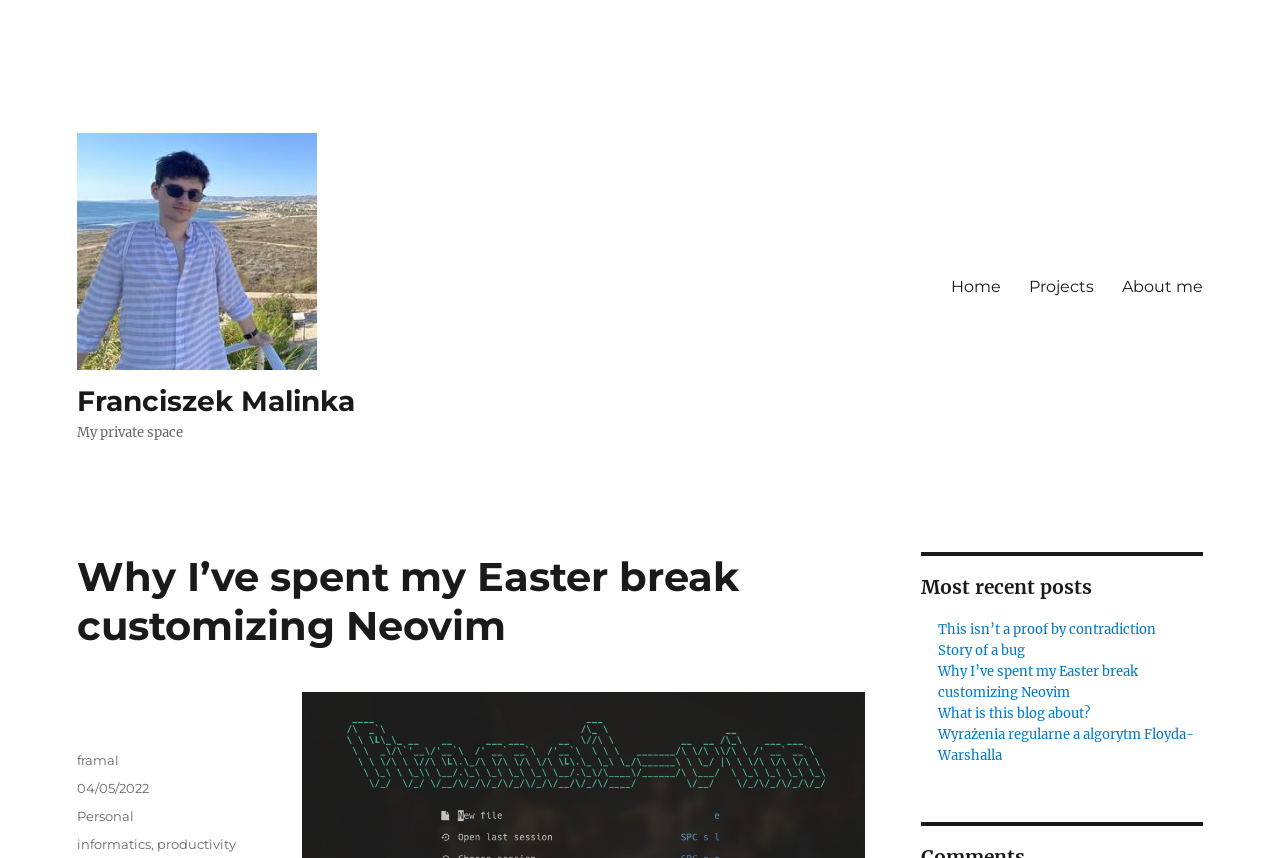Please answer the following question using a single word or phrase: 
What is the category of the current post?

Personal